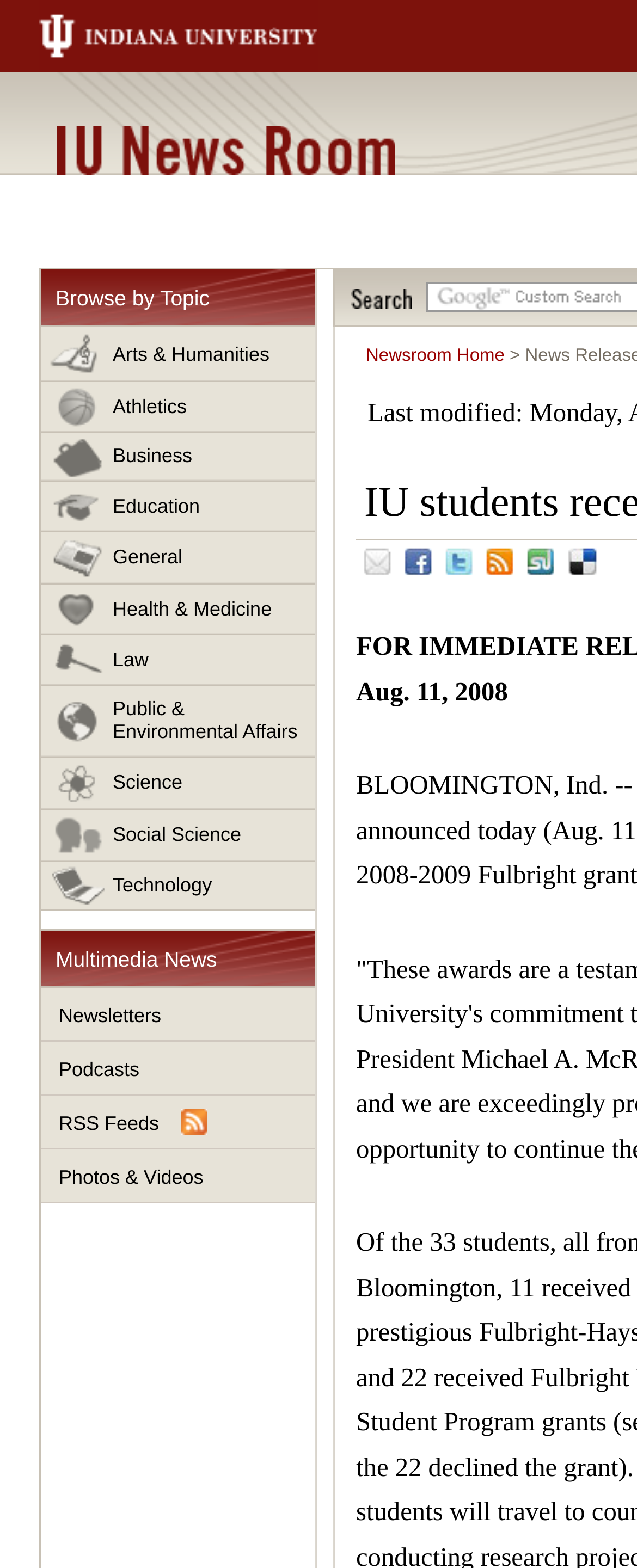Identify the bounding box coordinates for the element you need to click to achieve the following task: "go to Newsroom Home". Provide the bounding box coordinates as four float numbers between 0 and 1, in the form [left, top, right, bottom].

[0.574, 0.221, 0.792, 0.233]